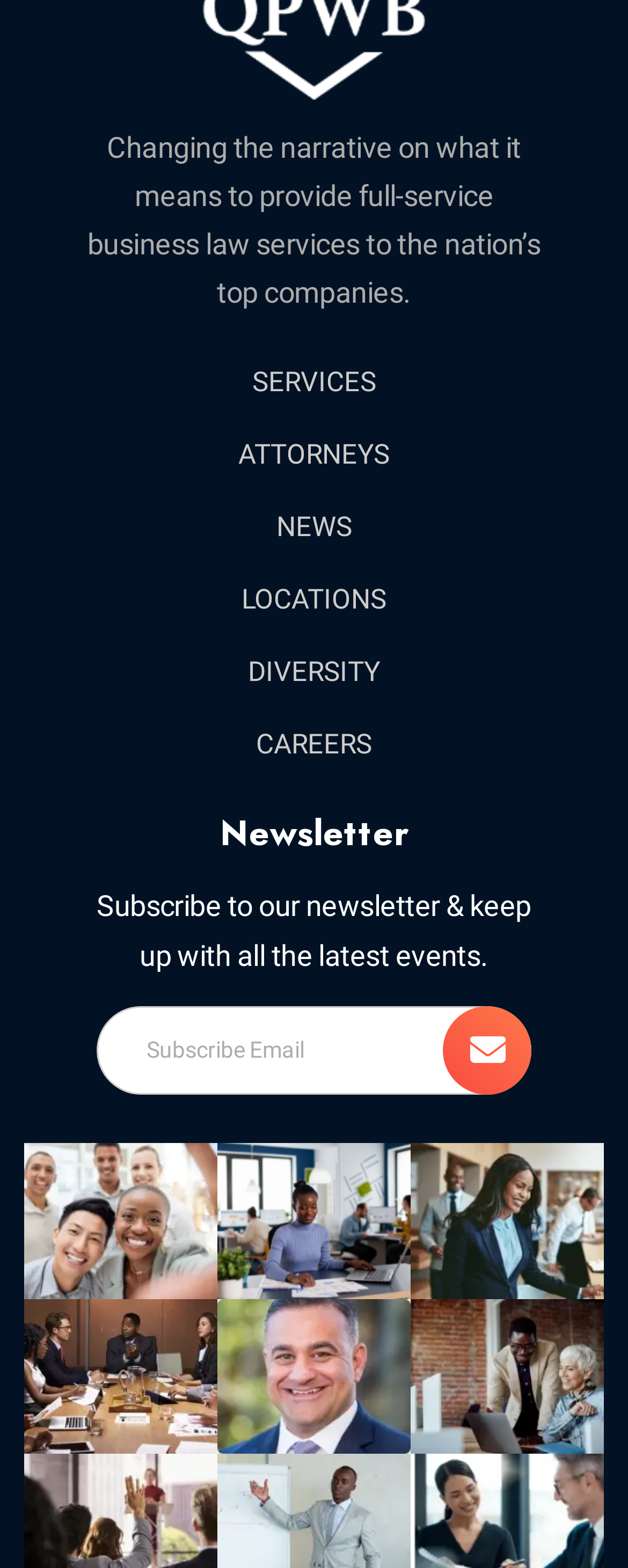Determine the bounding box coordinates of the clickable region to execute the instruction: "Click on the NEWS link". The coordinates should be four float numbers between 0 and 1, denoted as [left, top, right, bottom].

[0.379, 0.326, 0.621, 0.346]